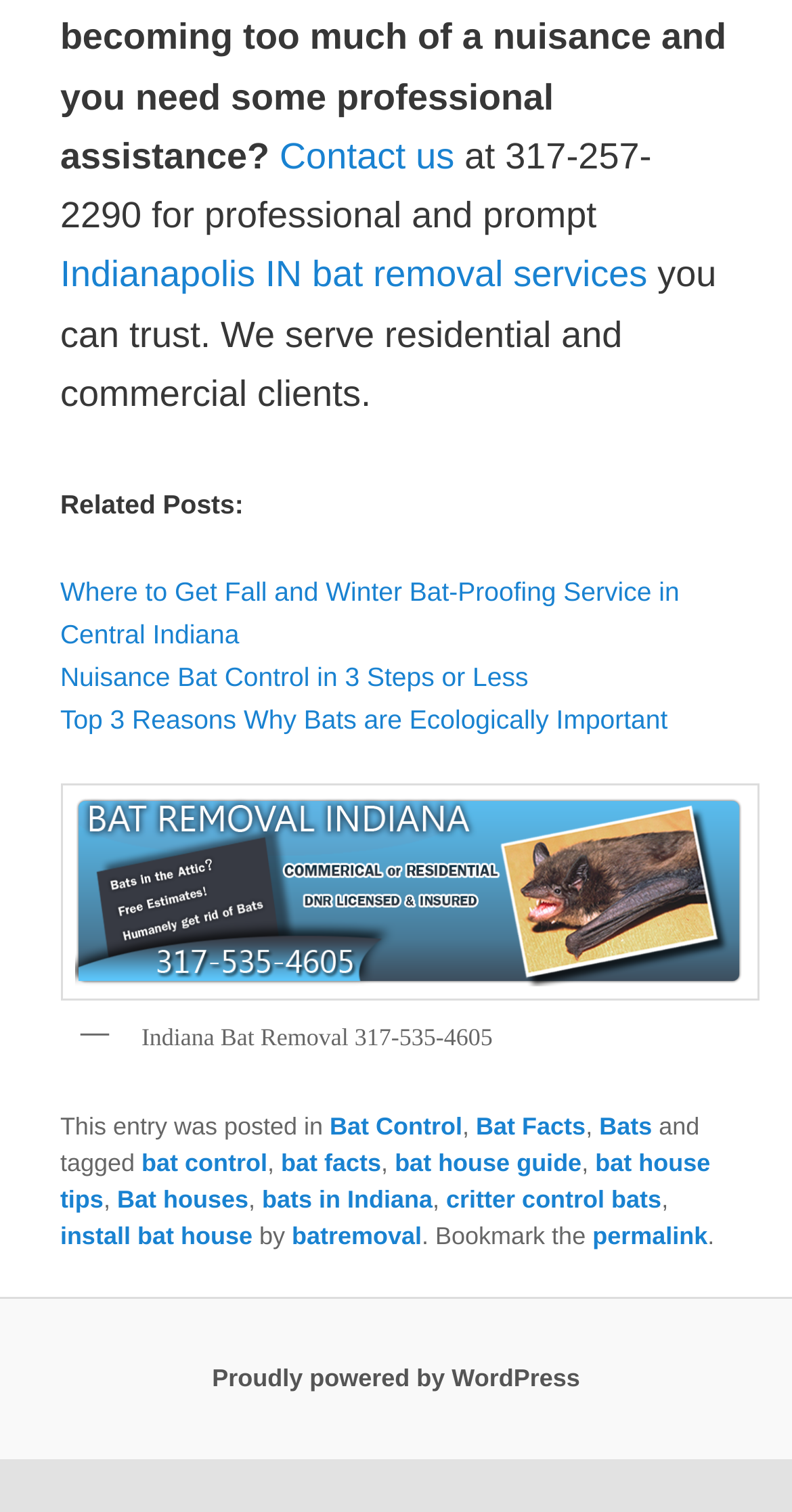What is the phone number for professional and prompt service?
Refer to the image and respond with a one-word or short-phrase answer.

317-257-2290